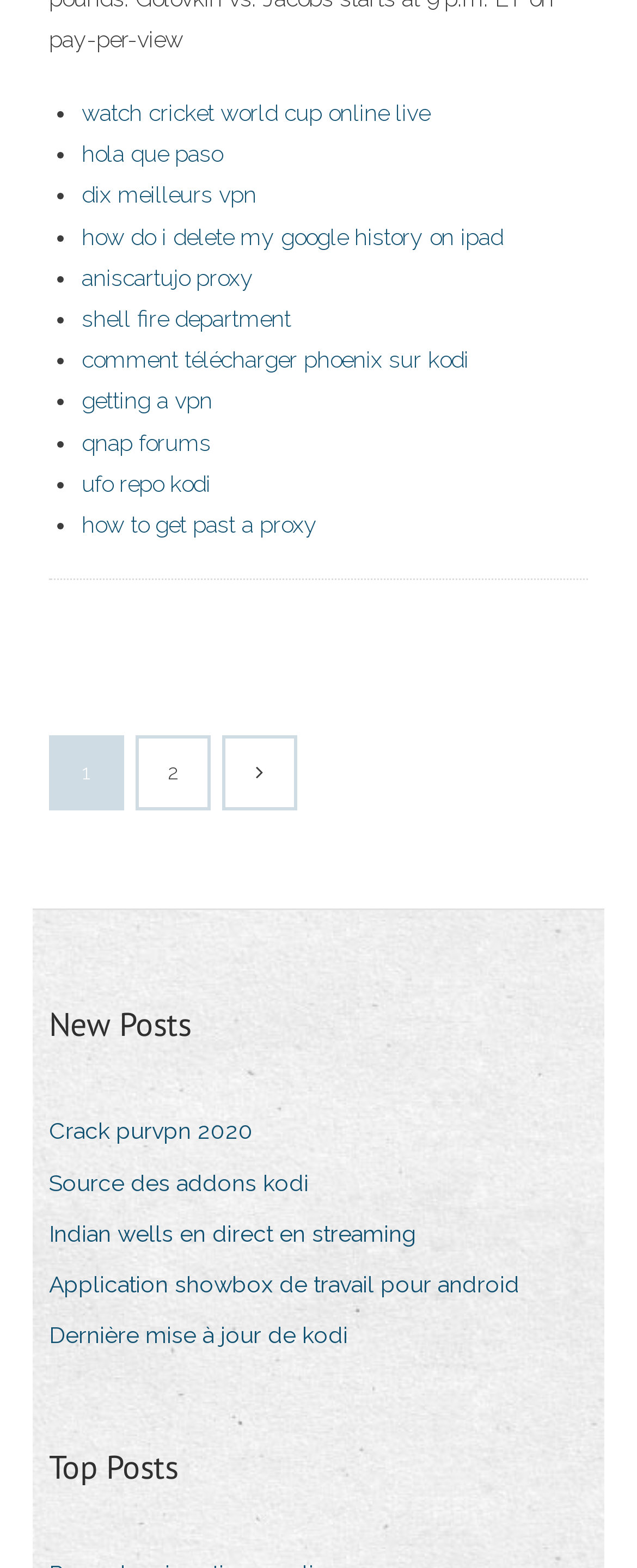Locate the bounding box coordinates of the element's region that should be clicked to carry out the following instruction: "click on 'watch cricket world cup online live'". The coordinates need to be four float numbers between 0 and 1, i.e., [left, top, right, bottom].

[0.128, 0.064, 0.674, 0.08]